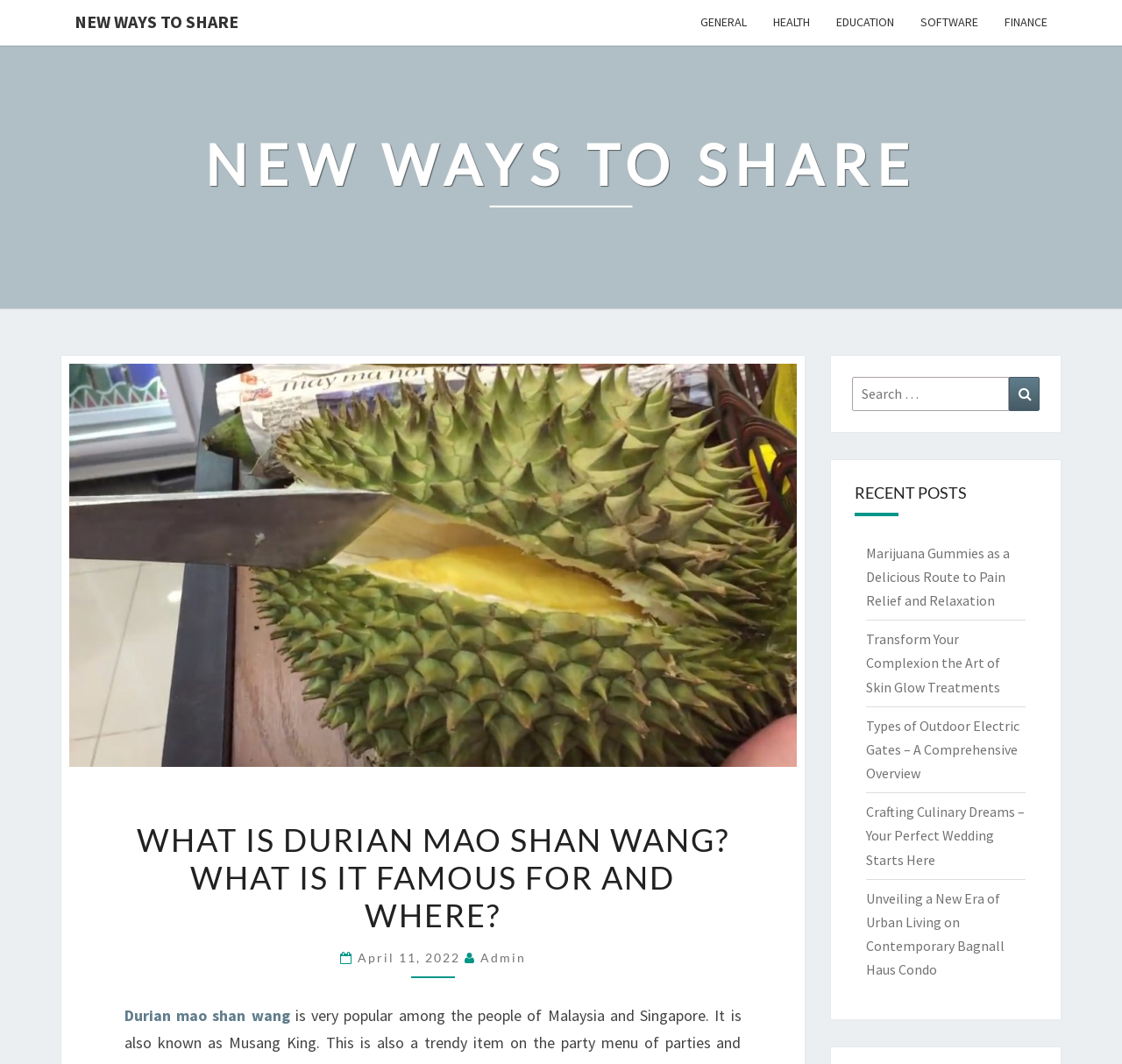How many recent posts are displayed?
Answer briefly with a single word or phrase based on the image.

5